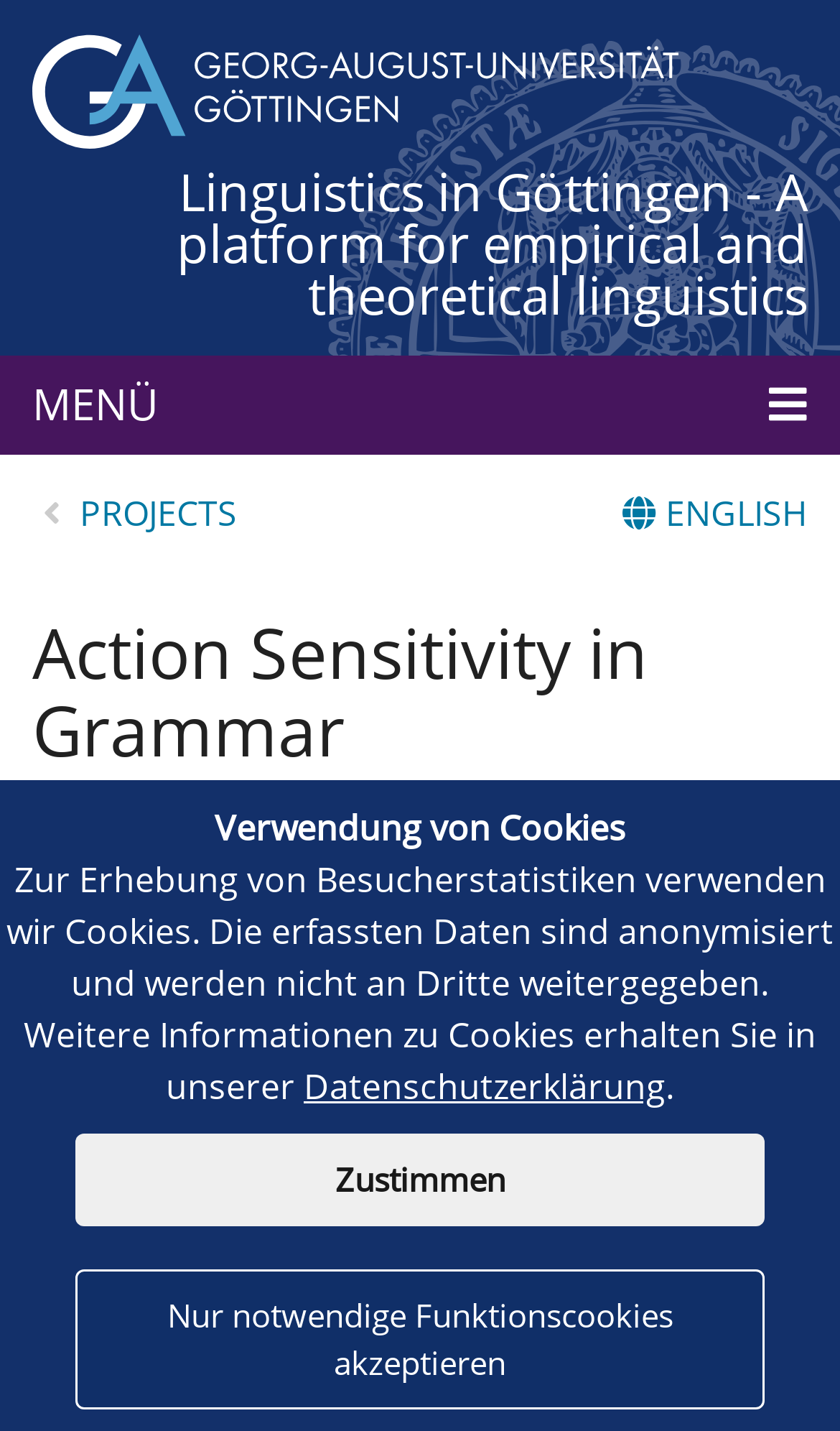Locate the bounding box of the user interface element based on this description: "Nur notwendige Funktionscookies akzeptieren".

[0.09, 0.887, 0.91, 0.985]